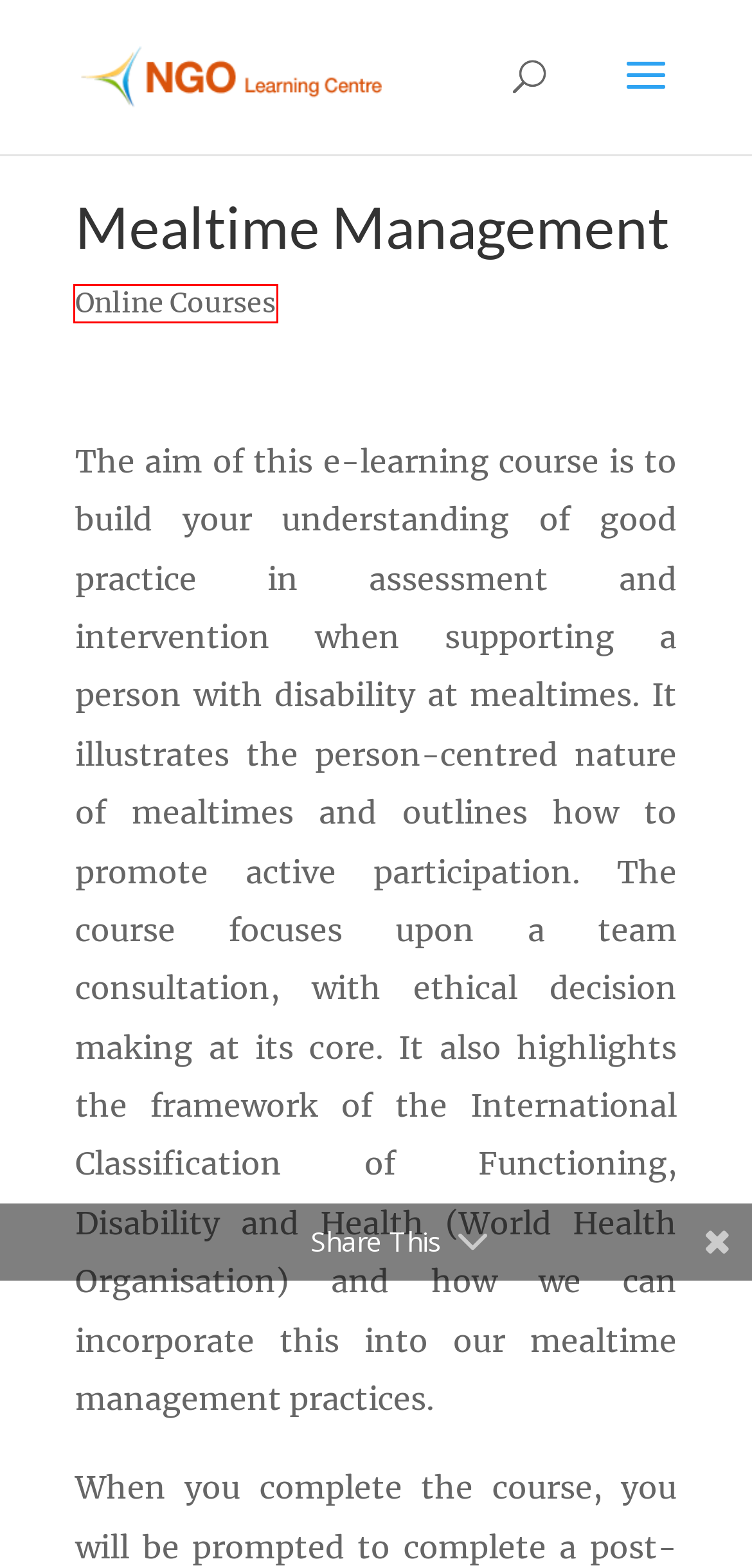You have a screenshot of a webpage with an element surrounded by a red bounding box. Choose the webpage description that best describes the new page after clicking the element inside the red bounding box. Here are the candidates:
A. MM12 CaseStudy_Final
B. MM Assessment
C. M4GettingToKnowTheIndividual
D. NGO Learning | Learning Centre
E. Online Courses | NGO Learning
F. Resource Shelf | NGO Learning
G. M3 Working Together-V3-260416
H. M11 Learning From Others

E